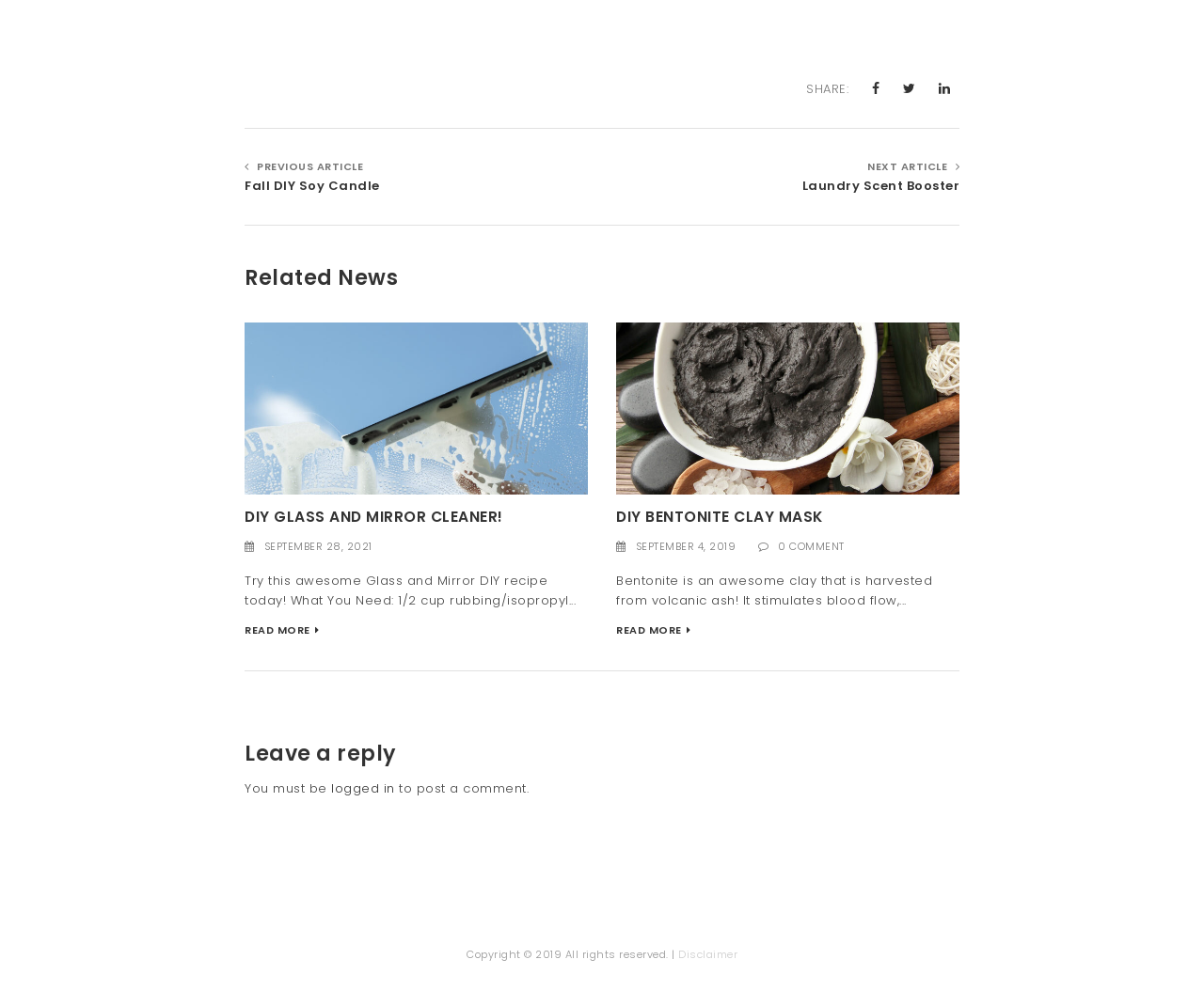Please analyze the image and give a detailed answer to the question:
What is the date of the second article?

The date of the second article can be found below the article's title, 'DIY BENTONITE CLAY MASK', and is specified as 'SEPTEMBER 4, 2019'.